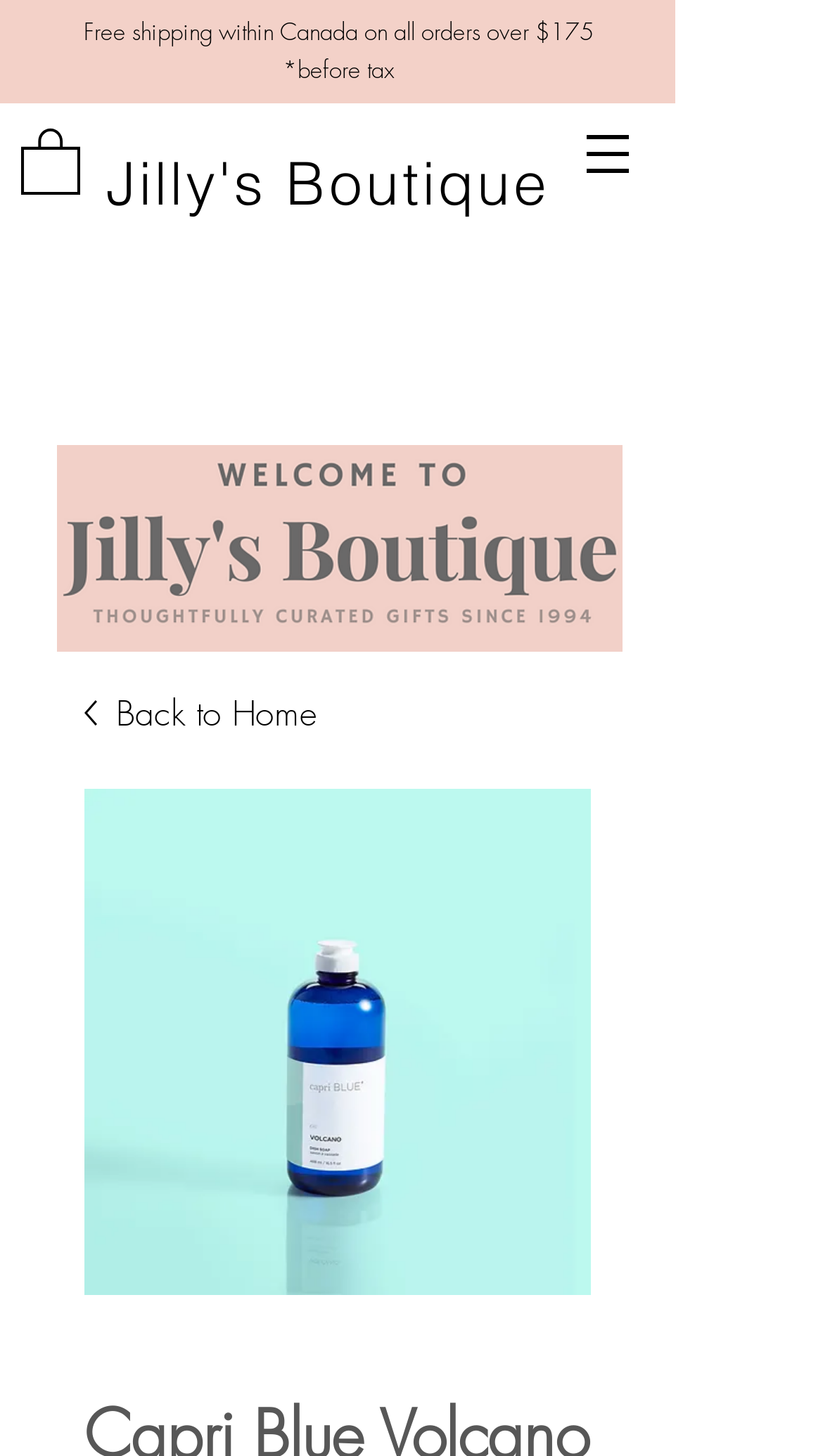How many items are in the cart?
Please provide a detailed and thorough answer to the question.

I looked at the link 'Cart with 0 items' at the top right corner of the page, which indicates that there are currently 0 items in the cart.